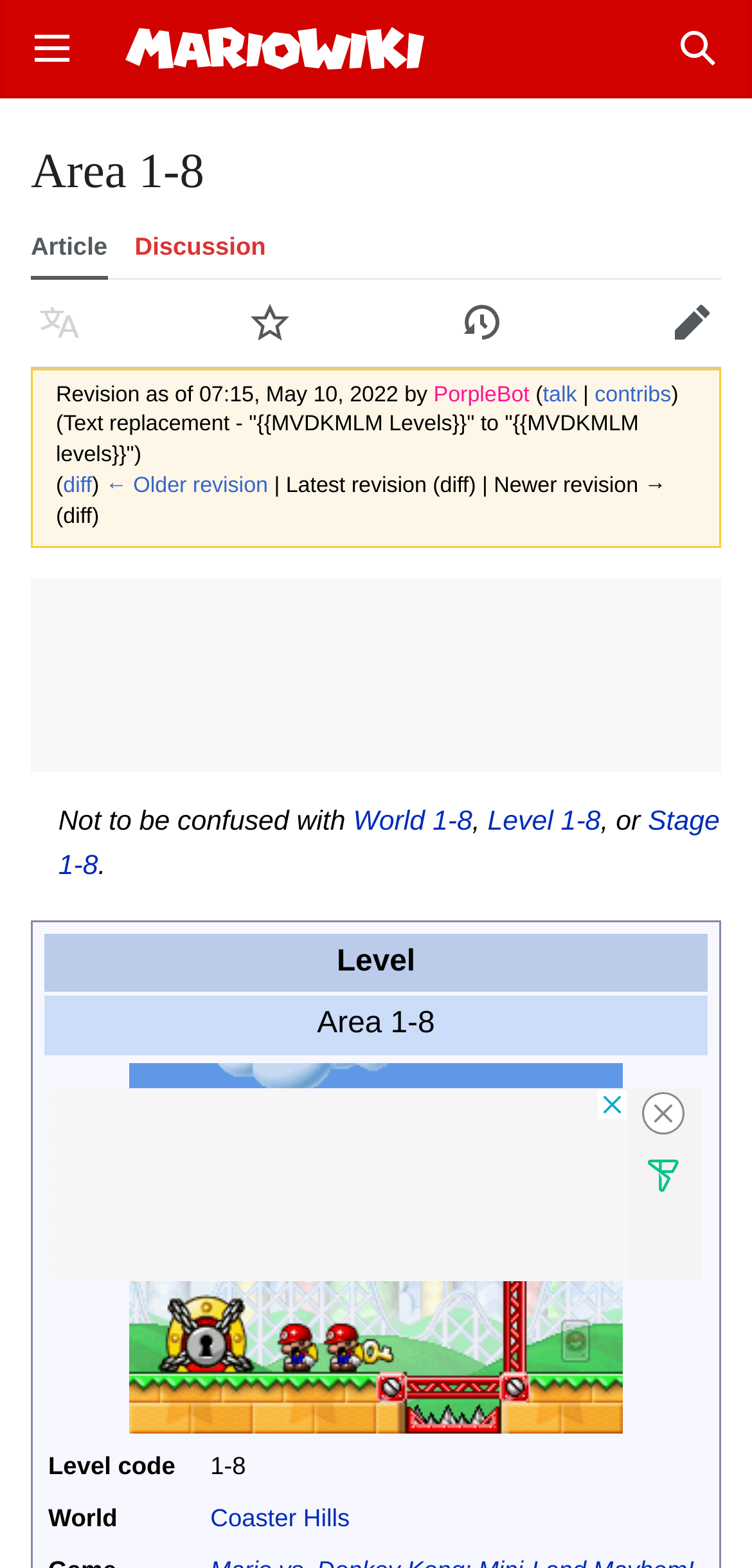Please find the bounding box coordinates of the section that needs to be clicked to achieve this instruction: "Edit the page".

[0.861, 0.177, 0.979, 0.234]